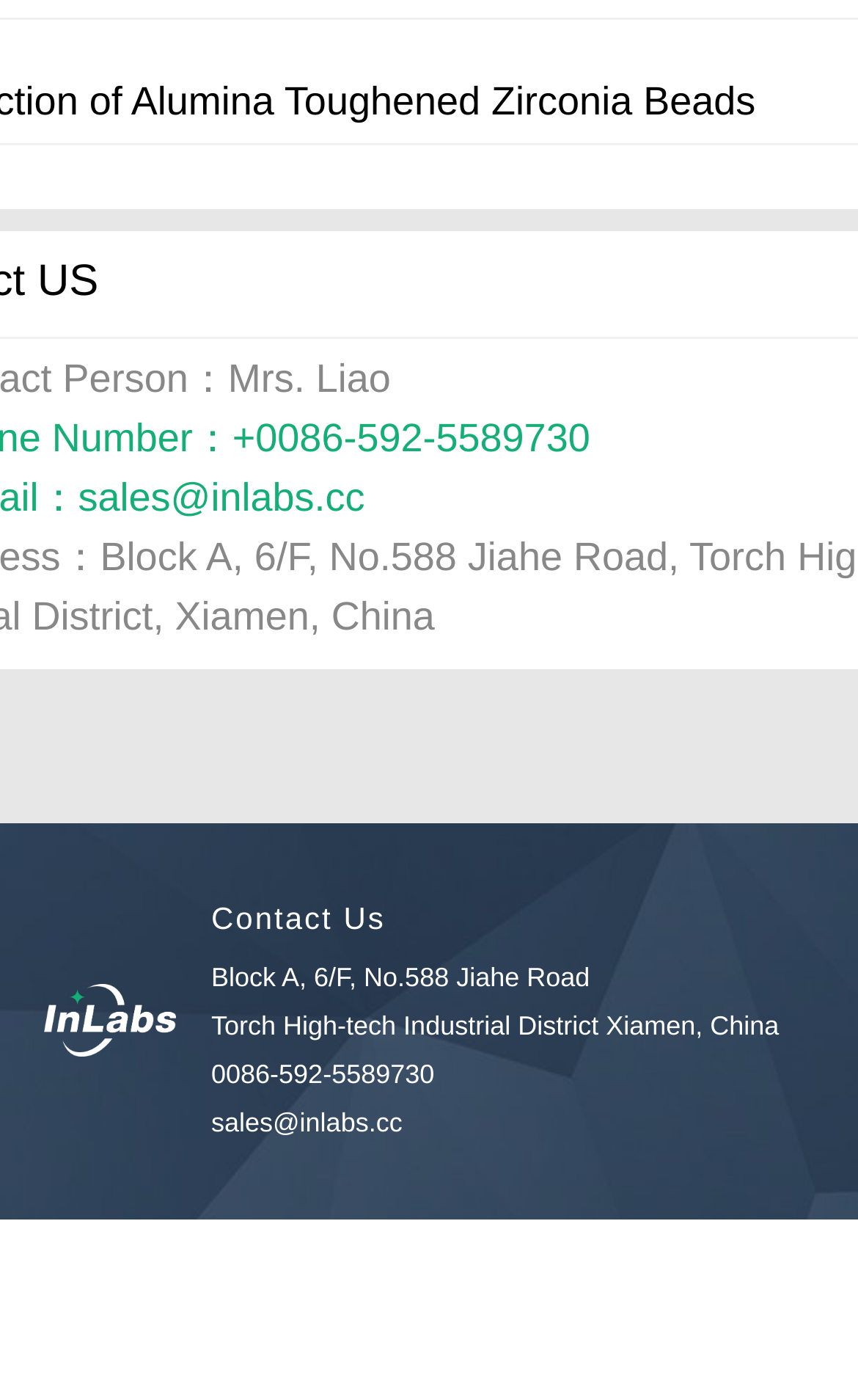What is the email address of the company?
Using the information presented in the image, please offer a detailed response to the question.

The email address of the company is obtained from the link element with the text 'sales@inlabs.cc', which is located below the phone number, indicating that it is the company's email address.